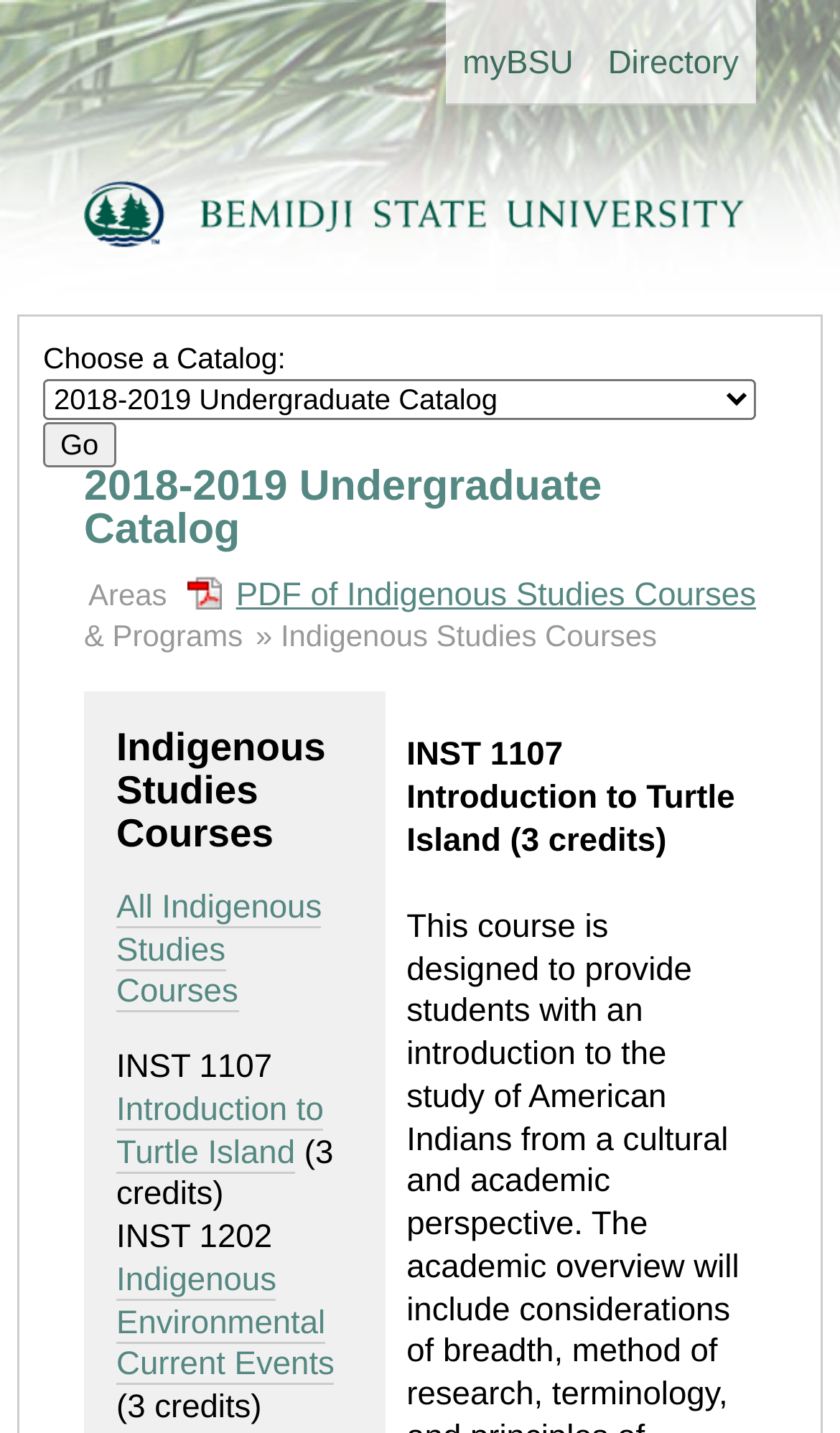What is the name of the university?
Can you provide an in-depth and detailed response to the question?

I found the name of the university by looking at the image and link at the top of the page, which says 'Bemidji State University'.